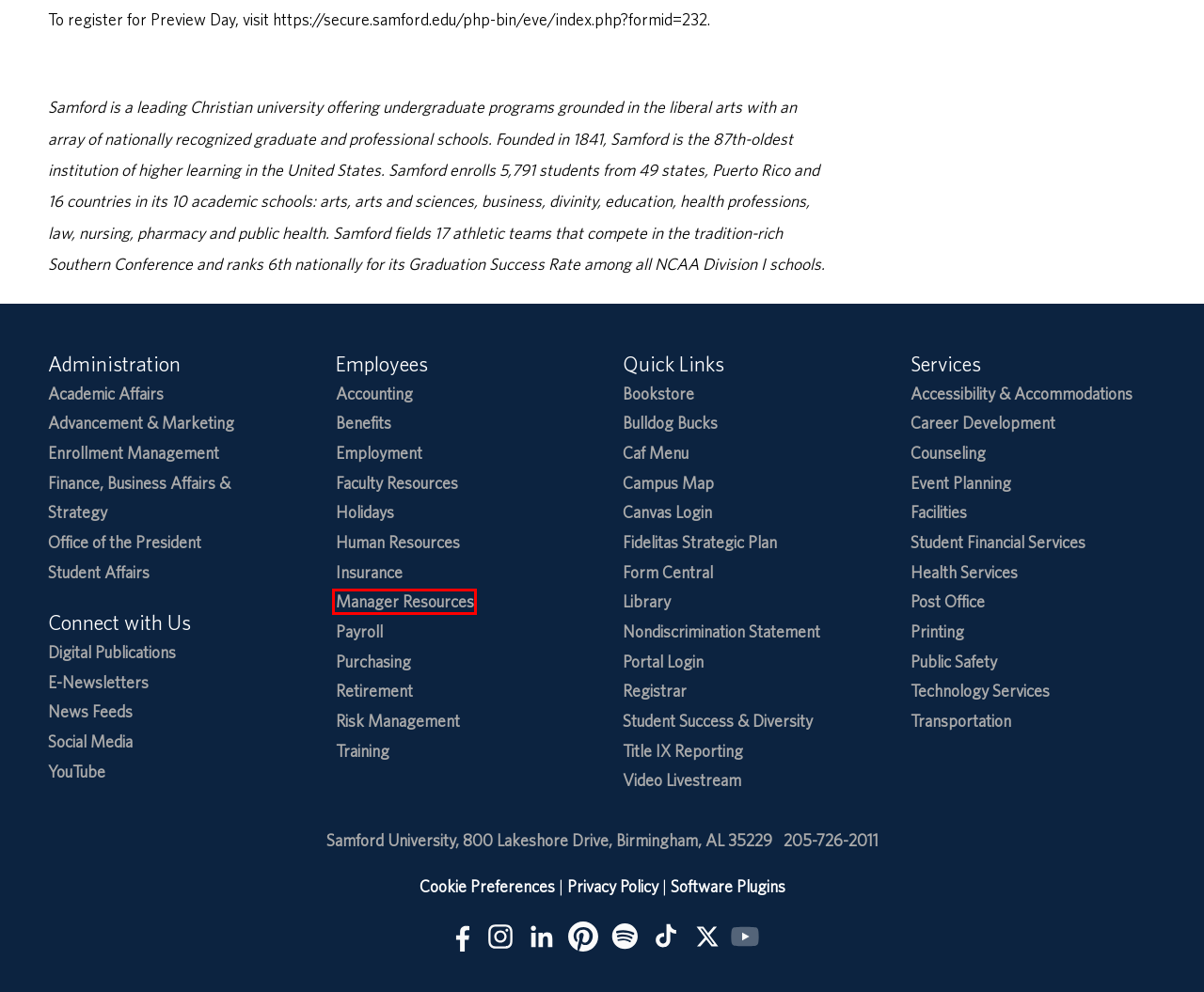You are looking at a screenshot of a webpage with a red bounding box around an element. Determine the best matching webpage description for the new webpage resulting from clicking the element in the red bounding box. Here are the descriptions:
A. Compensation for Employees at Samford University
B. Enrollment Management | Samford University
C. Purchasing at Samford University
D. Benefits for Employees at Samford University
E. Technology Services at Samford University
F. Samford Campus Map
G. Manager Resources - Samford University
H. Counseling | Samford University

G